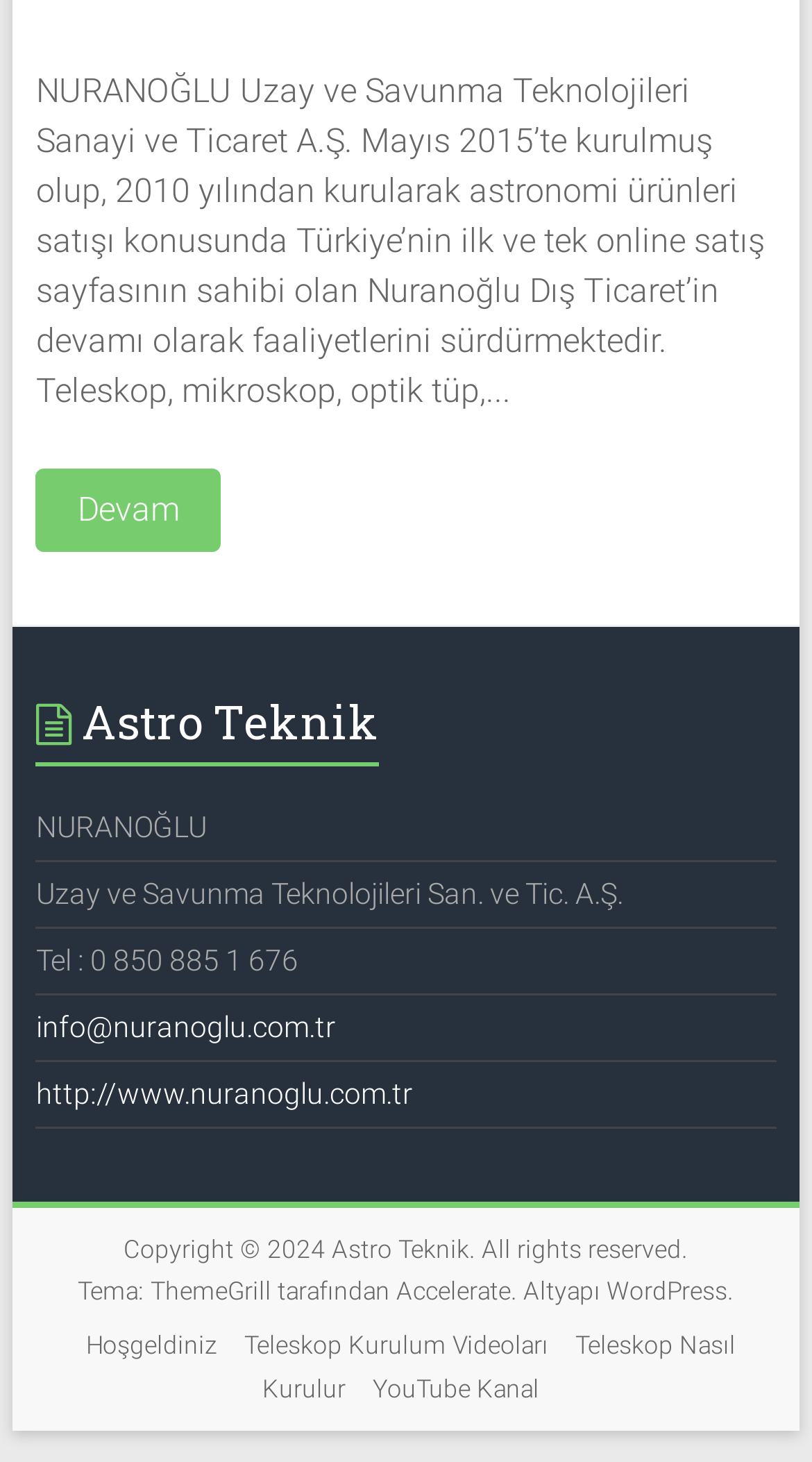Find and indicate the bounding box coordinates of the region you should select to follow the given instruction: "Send an email to 'info@nuranoglu.com.tr'".

[0.044, 0.692, 0.413, 0.714]